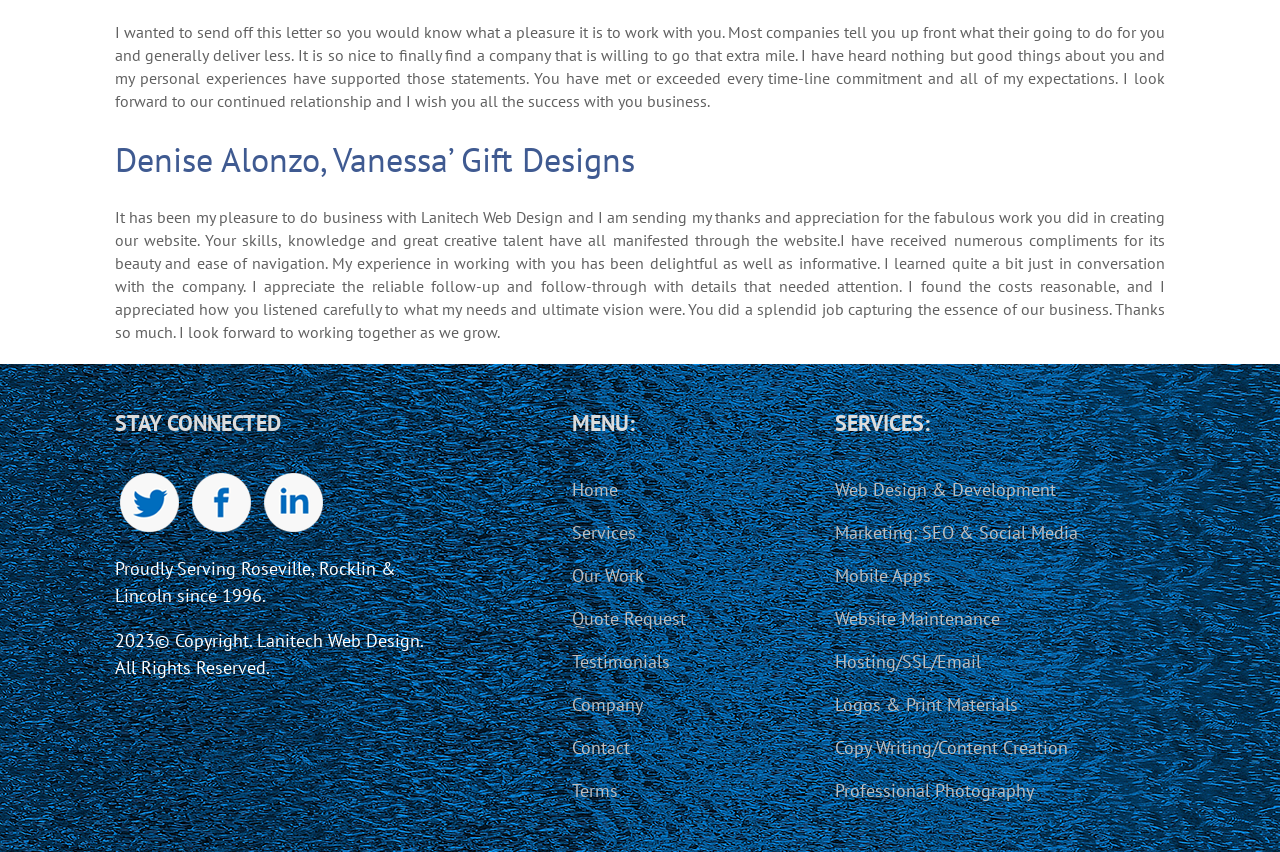Please provide a comprehensive response to the question below by analyzing the image: 
How many social media links are there?

There are three social media links, each represented by an image, located below the 'STAY CONNECTED' heading. They are arranged horizontally and have similar bounding box coordinates.